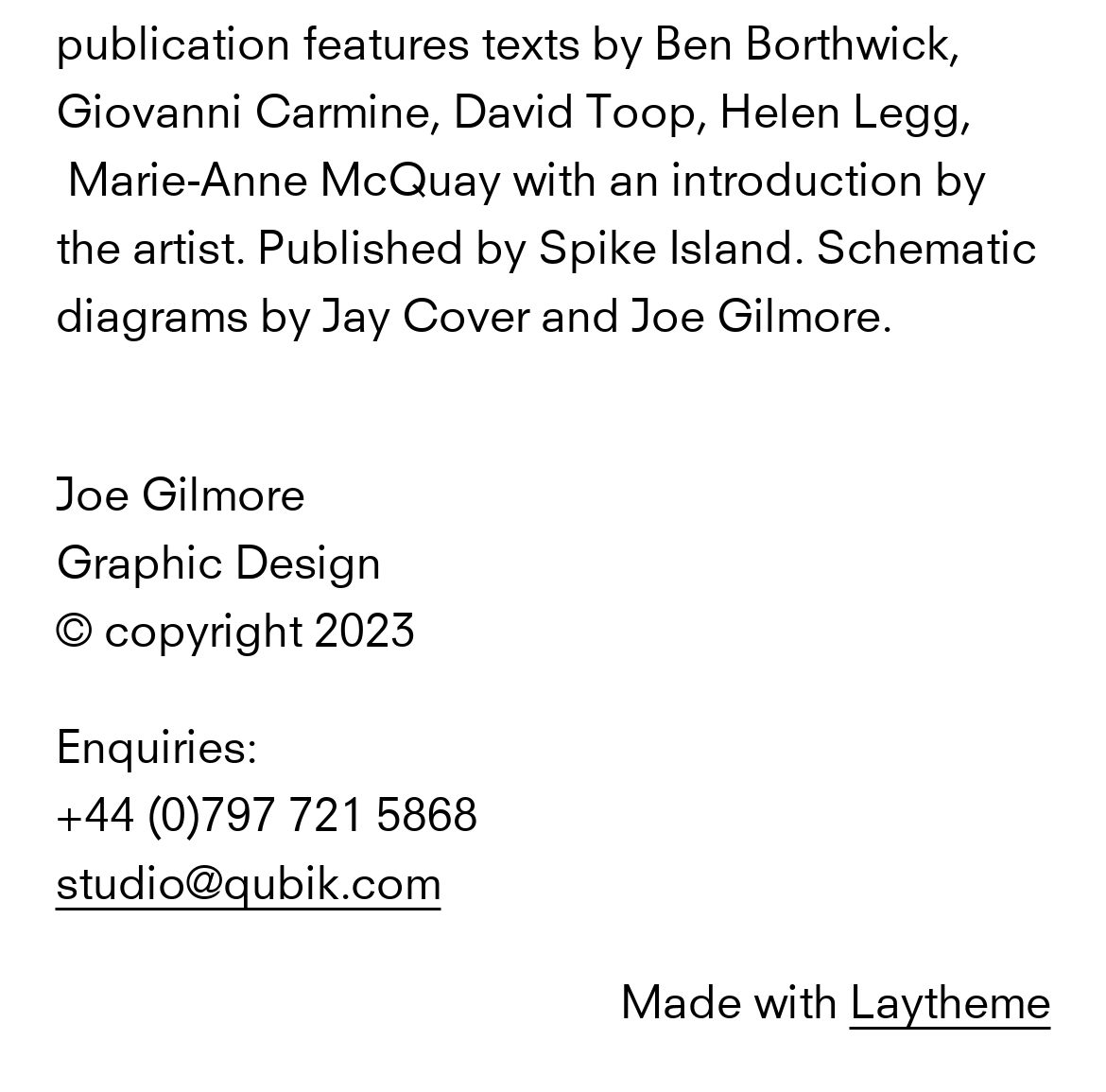What is the copyright year mentioned?
Can you provide a detailed and comprehensive answer to the question?

The webpage has a static text element '© copyright 2023' which indicates that the copyright year is 2023.